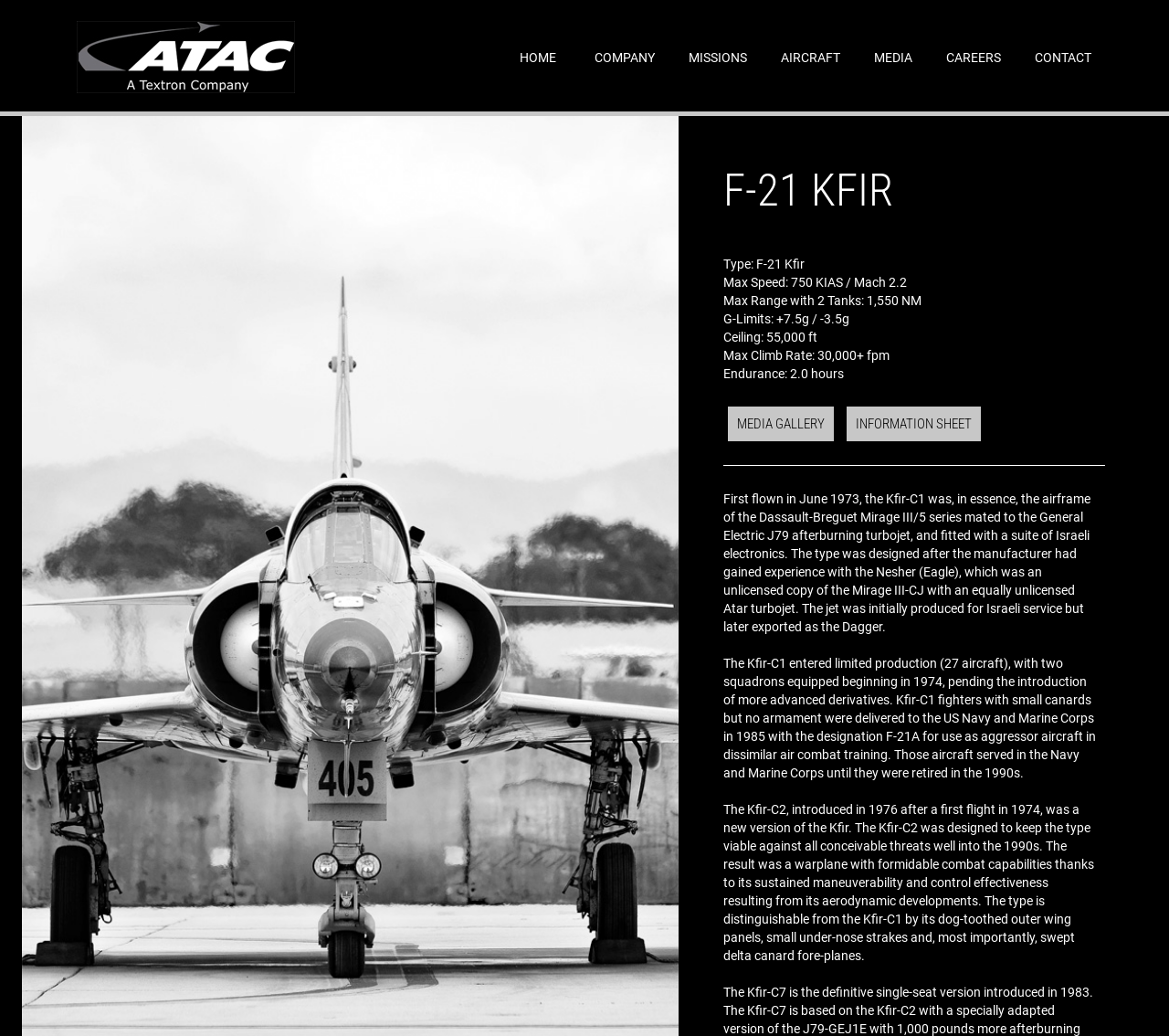With reference to the image, please provide a detailed answer to the following question: What is the name of the aircraft described?

I found the answer by looking at the static text elements on the webpage, specifically the one with the text 'Type: F-21 Kfir'.